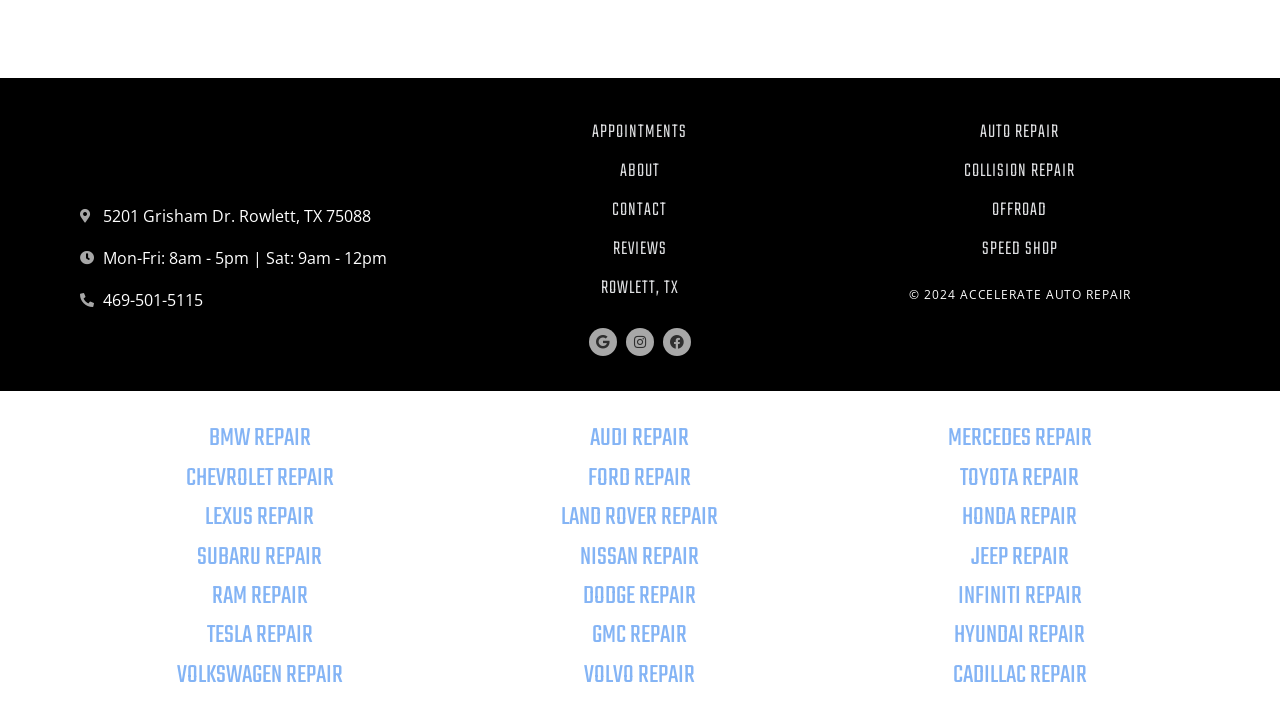How many social media links are available?
Please respond to the question with a detailed and well-explained answer.

I counted the number of social media links by looking at the link elements with icons, which are 'Google ', 'Instagram ', and 'Facebook '. There are three social media links in total.